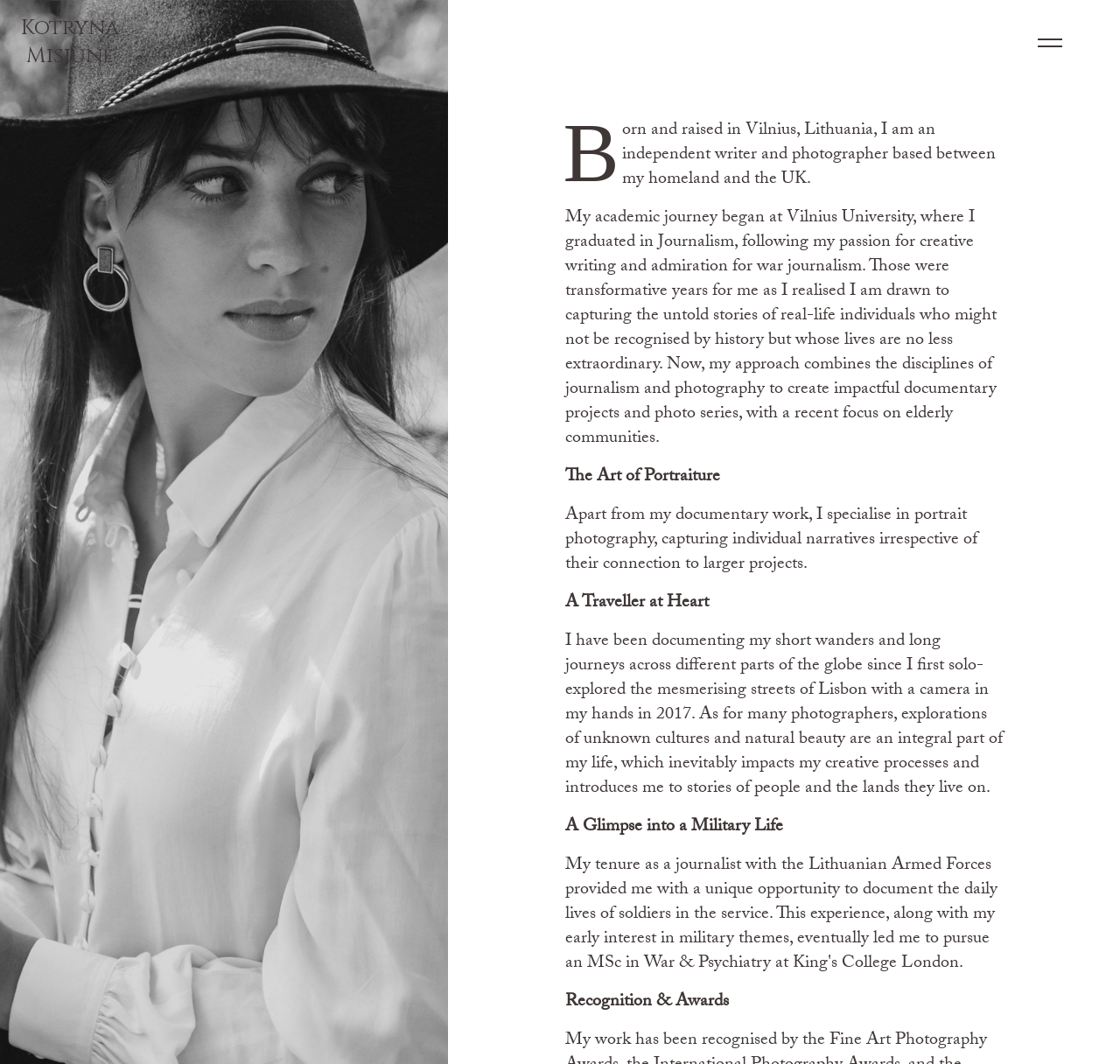Identify the bounding box of the UI component described as: "Kotryna Misiūnė".

[0.0, 0.013, 0.125, 0.066]